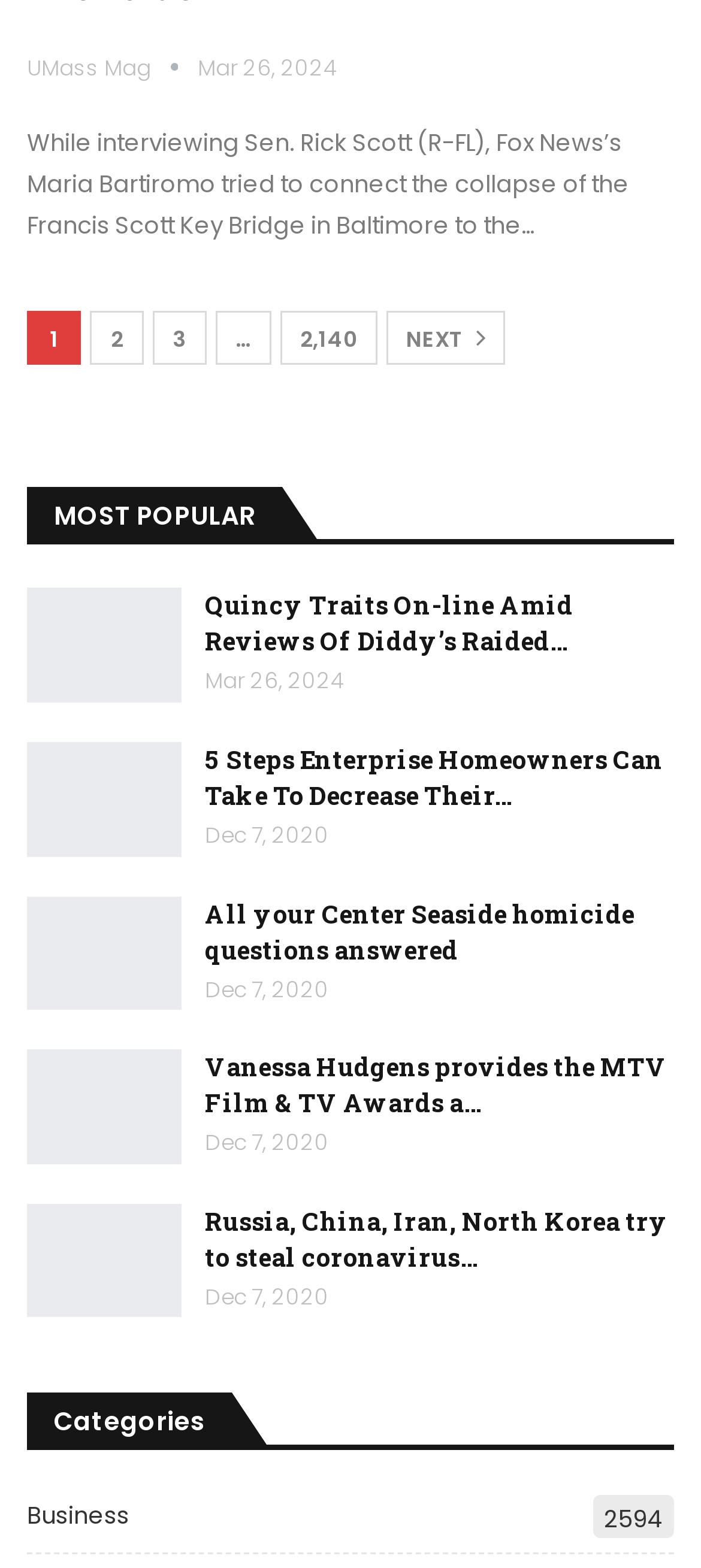What is the date of the first article?
Based on the image, answer the question with as much detail as possible.

The first article is located at the top of the webpage, and its date is specified as 'Mar 26, 2024' in the time element.